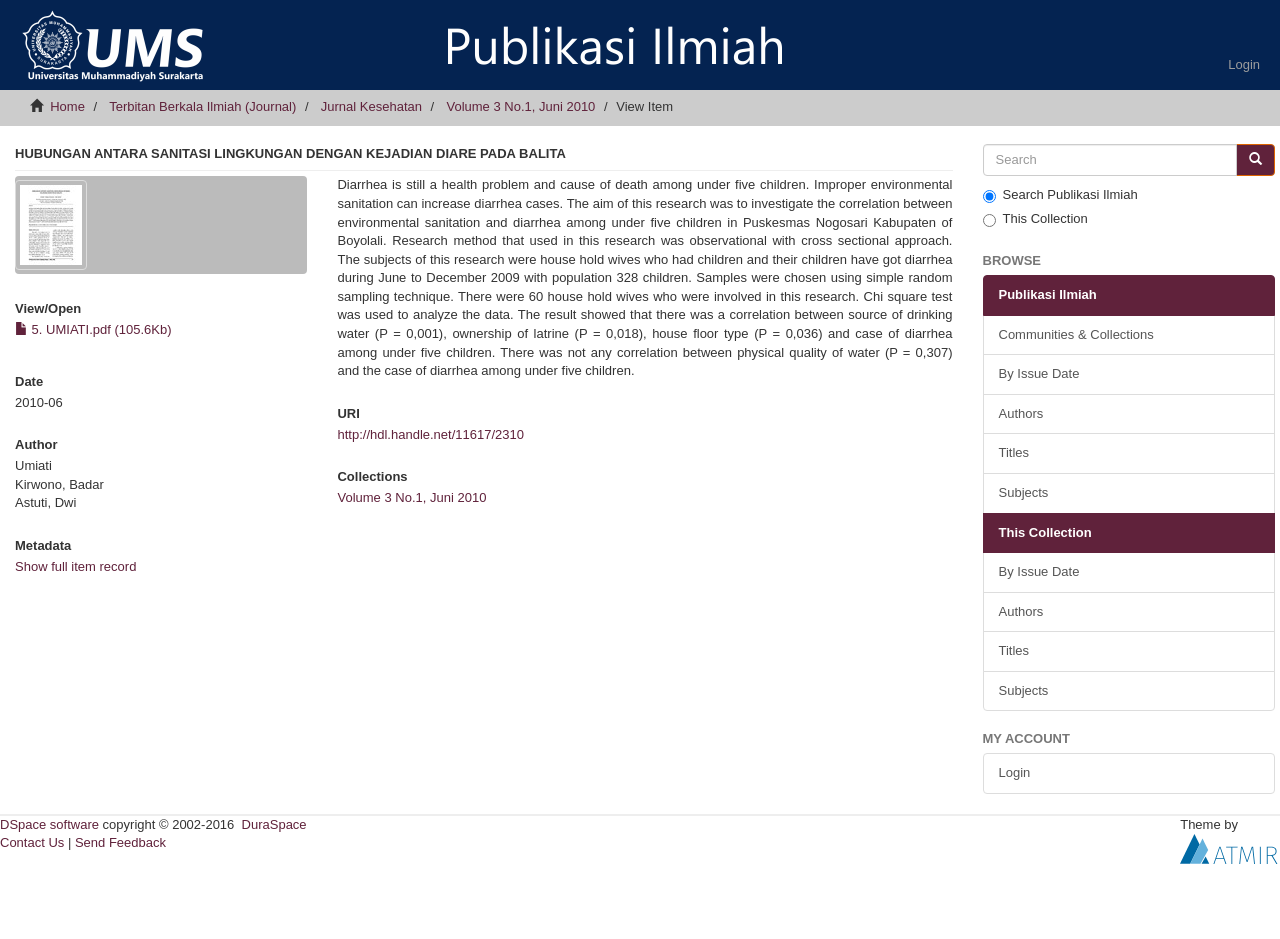What is the size of the PDF file?
Look at the screenshot and respond with a single word or phrase.

105.6Kb